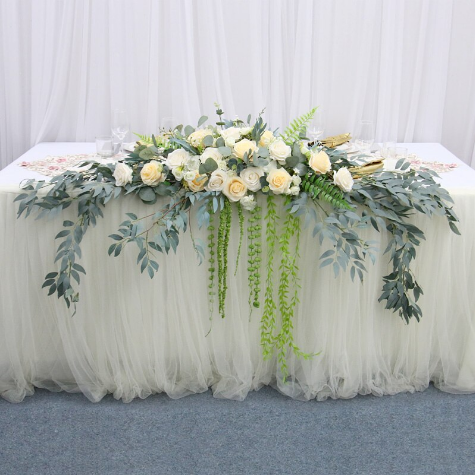What type of event is this decor suitable for?
Using the image as a reference, answer with just one word or a short phrase.

Weddings or receptions